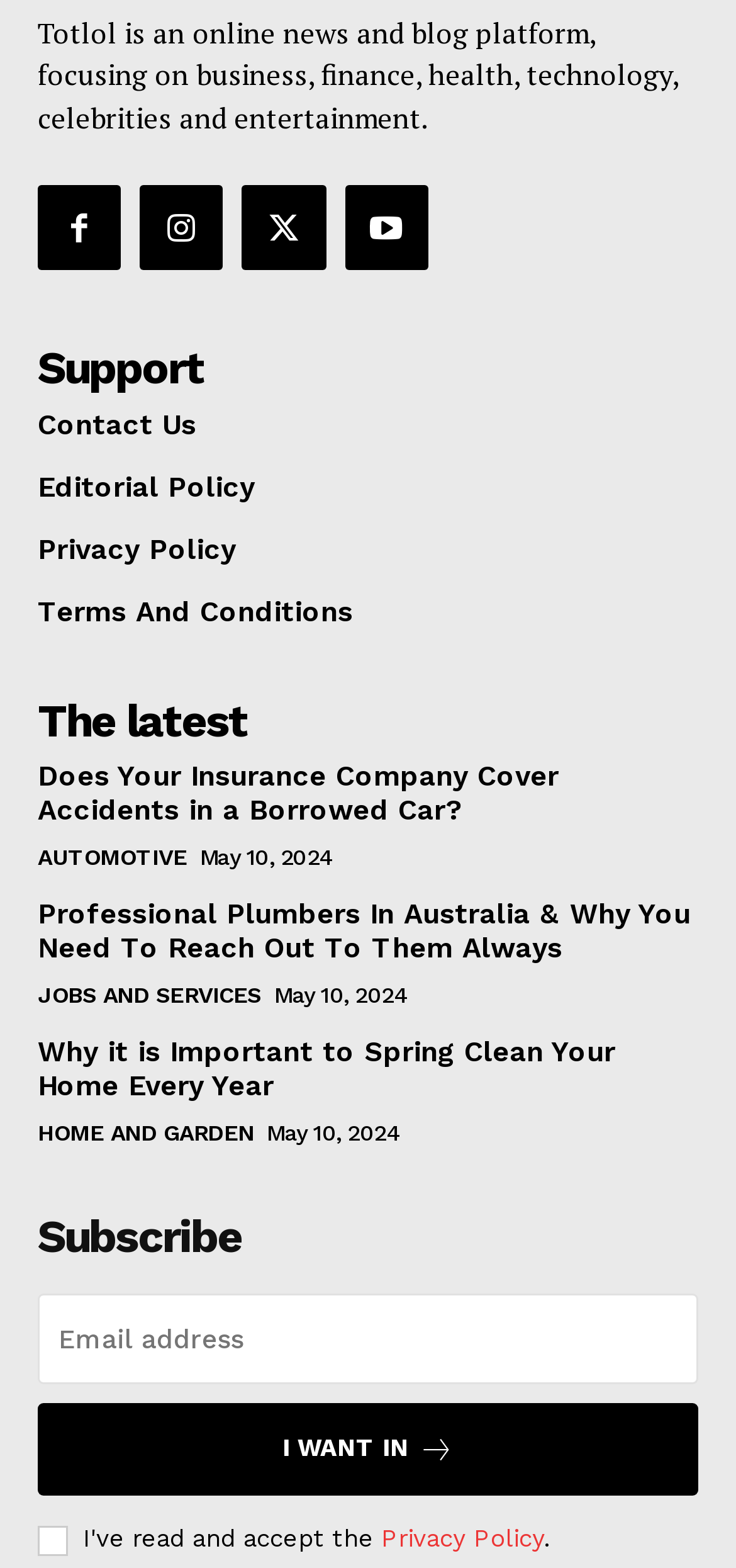Provide a one-word or one-phrase answer to the question:
What is the category of the first article?

AUTOMOTIVE